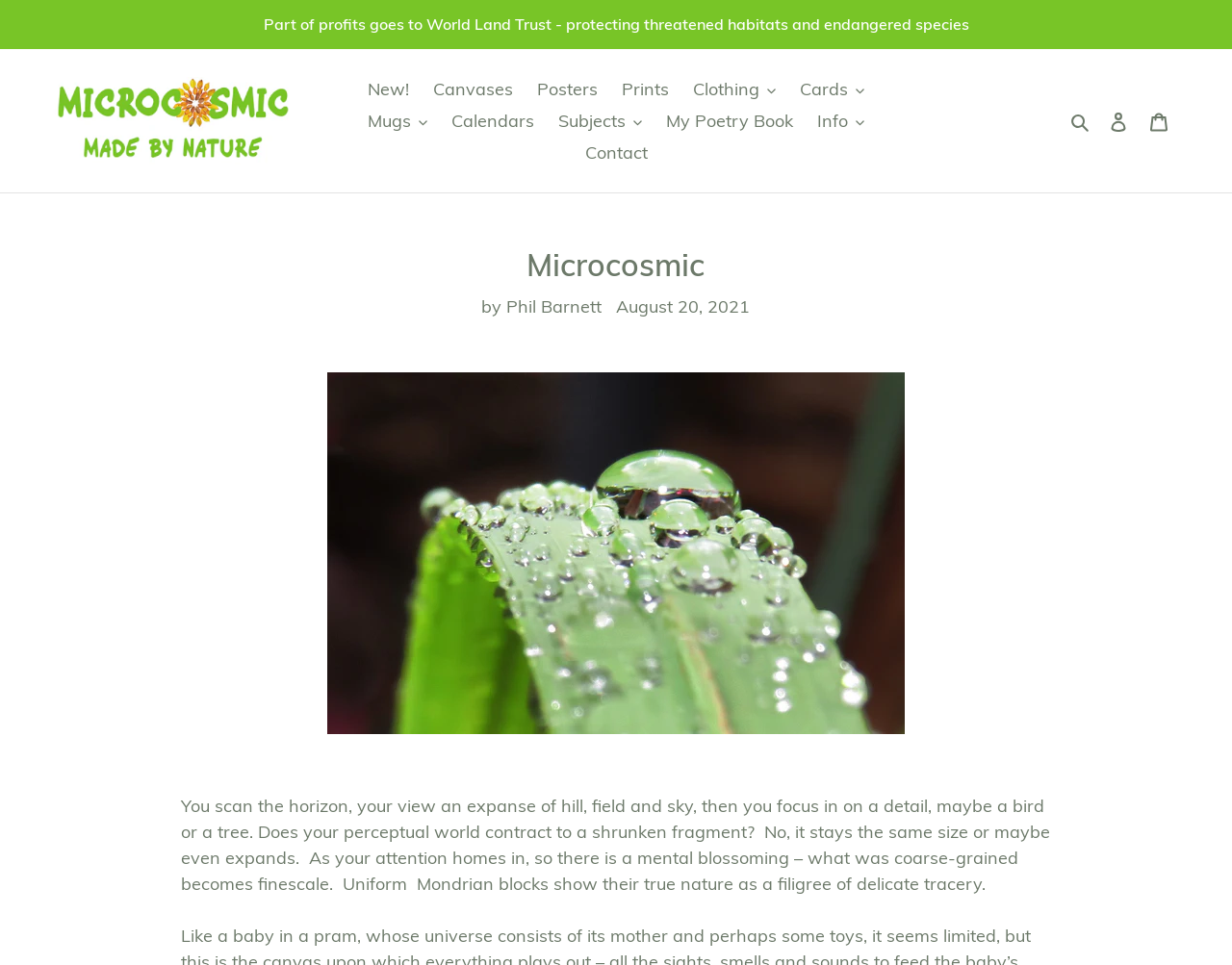Identify the bounding box coordinates for the UI element described by the following text: "Log in". Provide the coordinates as four float numbers between 0 and 1, in the format [left, top, right, bottom].

[0.891, 0.102, 0.924, 0.149]